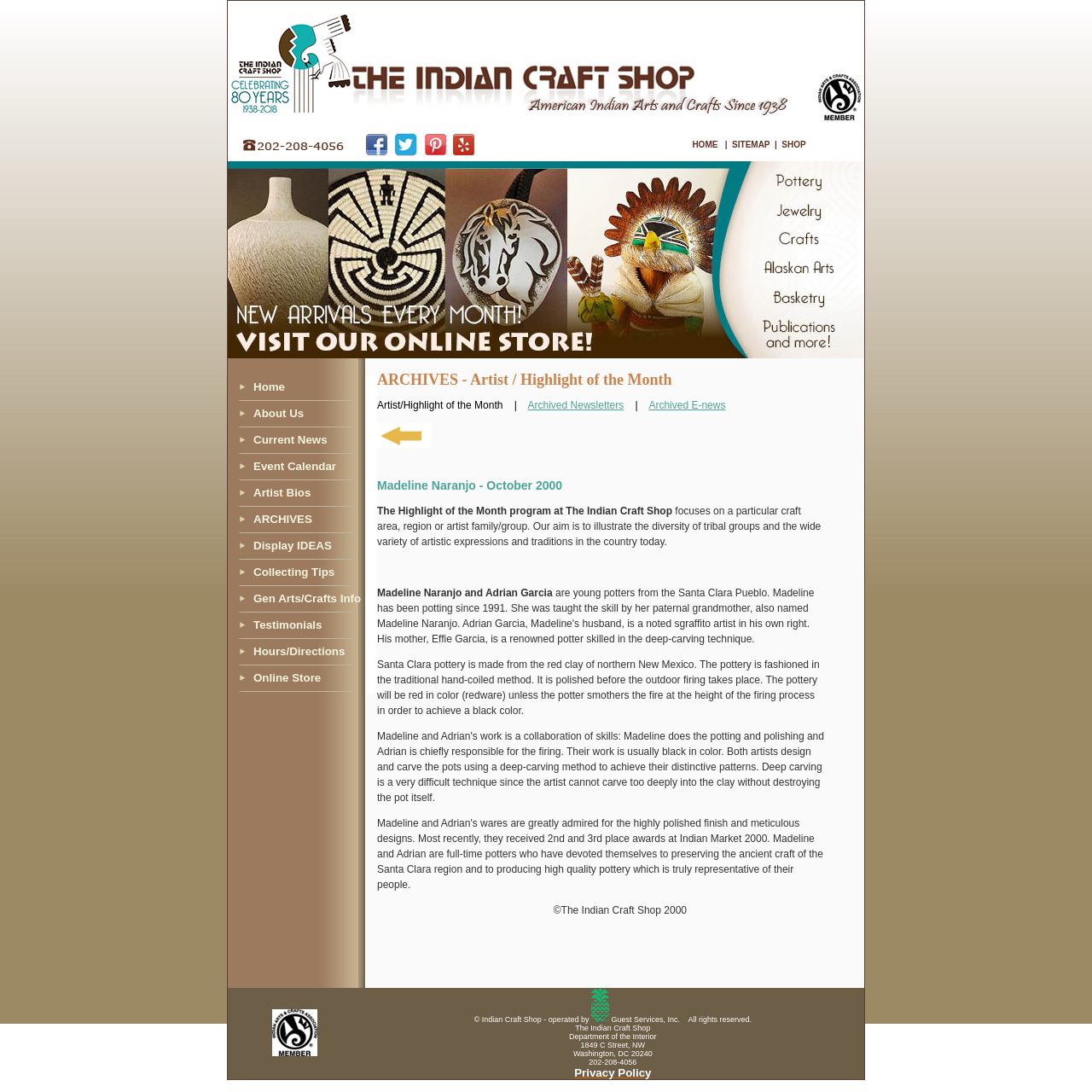What is the phone number of the Indian Craft Shop?
Using the visual information, answer the question in a single word or phrase.

202-208-4056